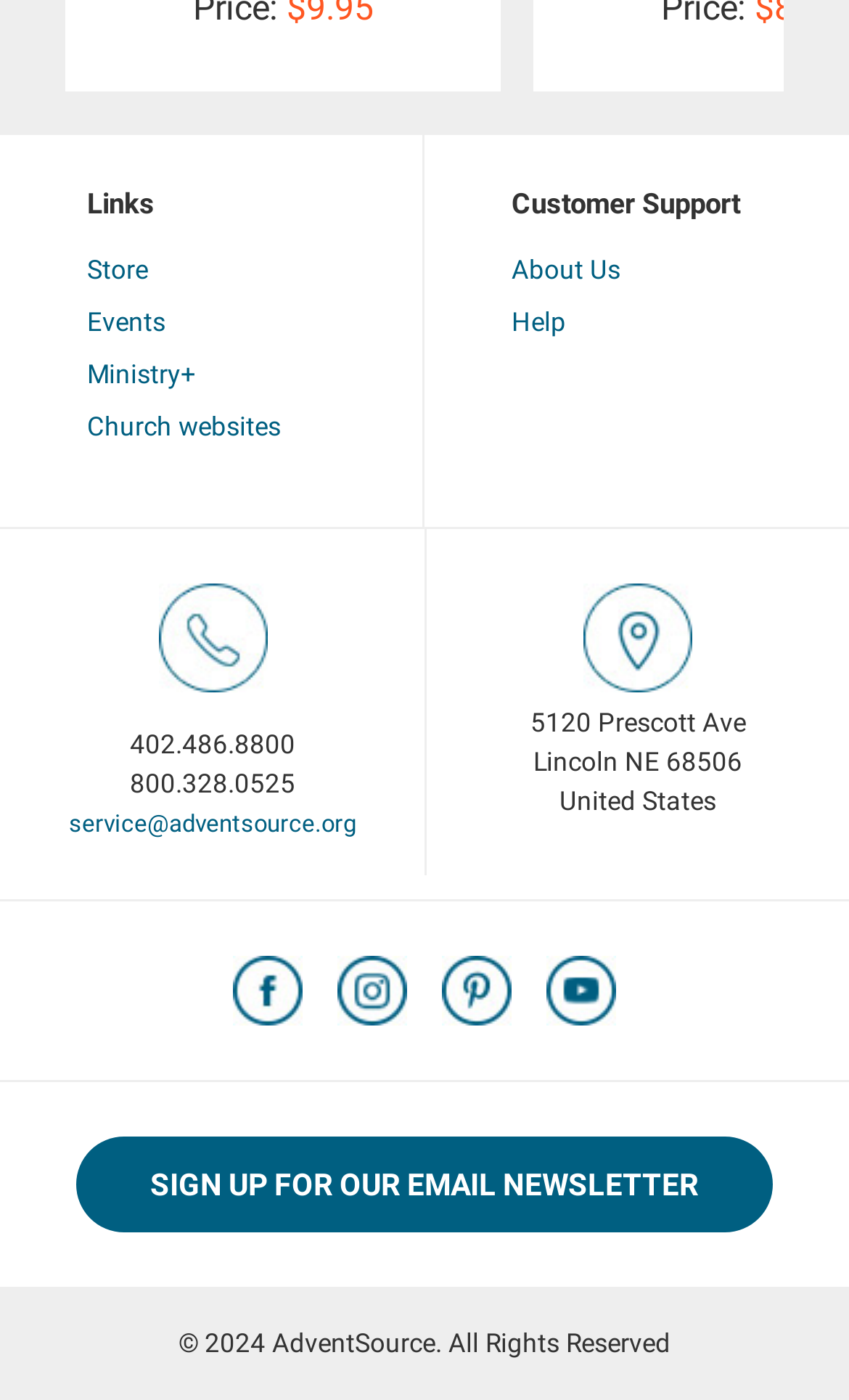Please pinpoint the bounding box coordinates for the region I should click to adhere to this instruction: "Visit the Store".

[0.103, 0.181, 0.174, 0.203]